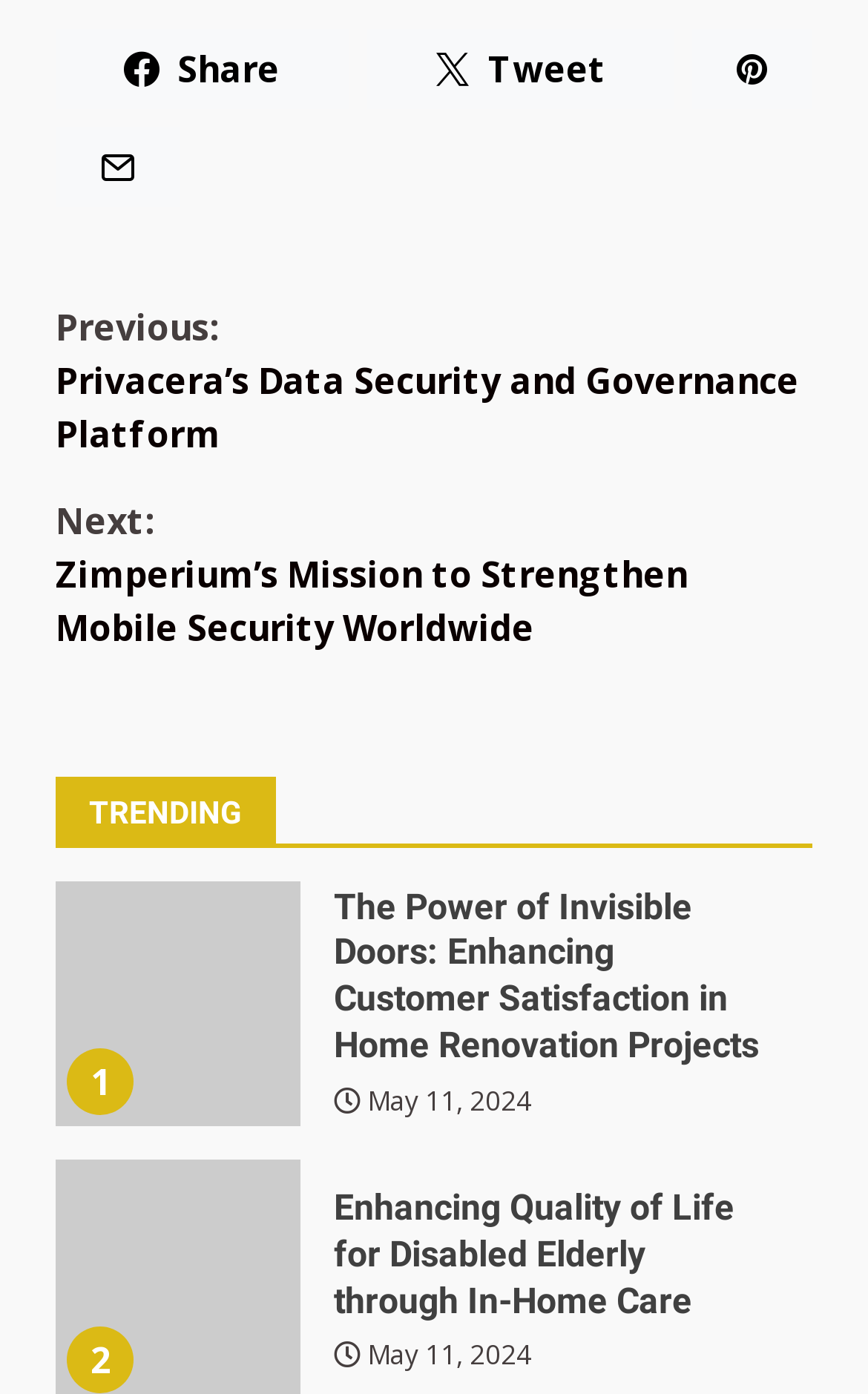Based on the element description identification of element, identify the bounding box coordinates for the UI element. The coordinates should be in the format (top-left x, top-left y, bottom-right x, bottom-right y) and within the 0 to 1 range.

None